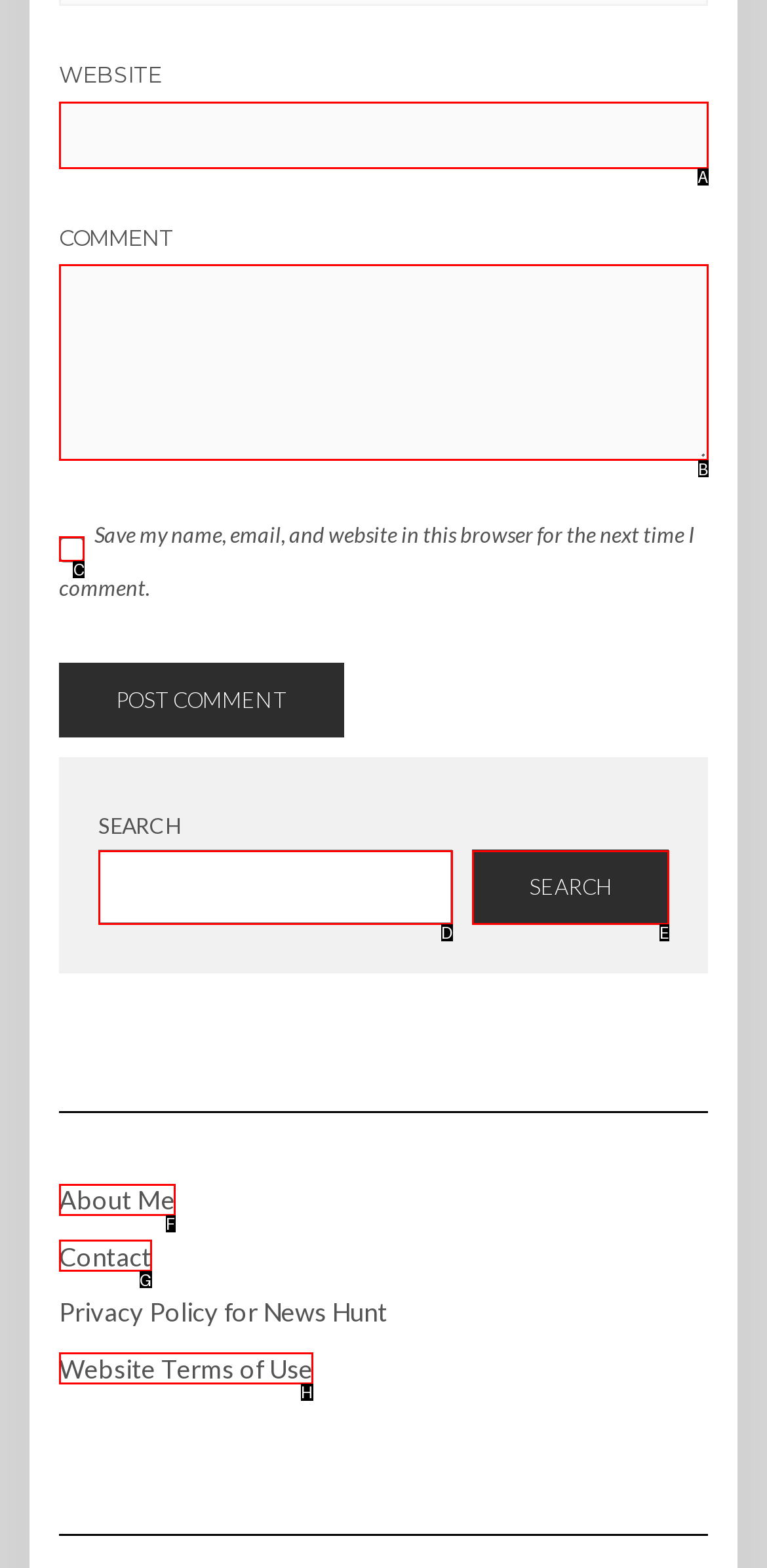Which lettered option should be clicked to achieve the task: Check the save option? Choose from the given choices.

C